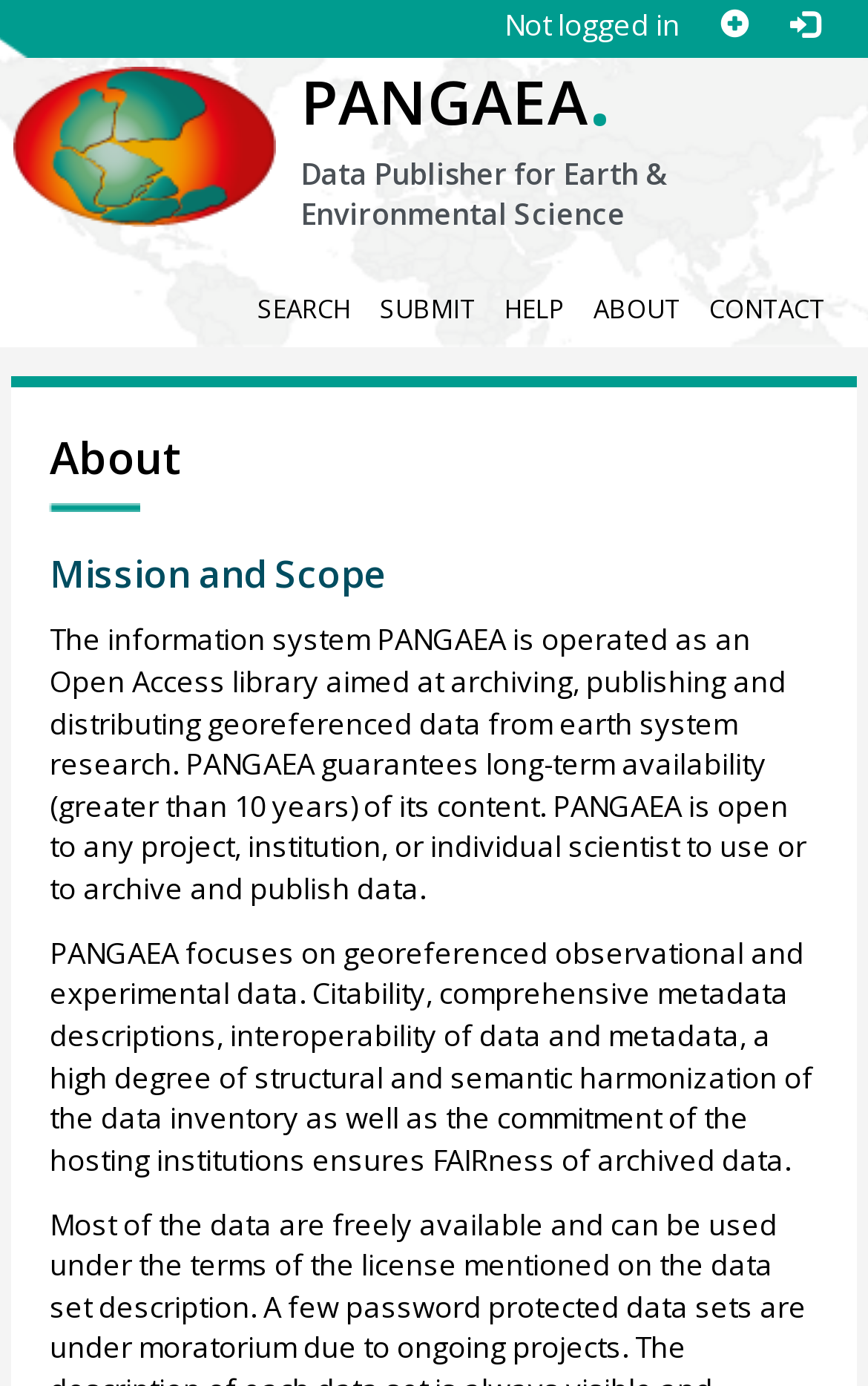How long does PANGAEA guarantee the availability of its content?
Refer to the image and provide a thorough answer to the question.

The text states that 'PANGAEA guarantees long-term availability (greater than 10 years) of its content.' This information is provided in the first paragraph that describes the mission and scope of PANGAEA.